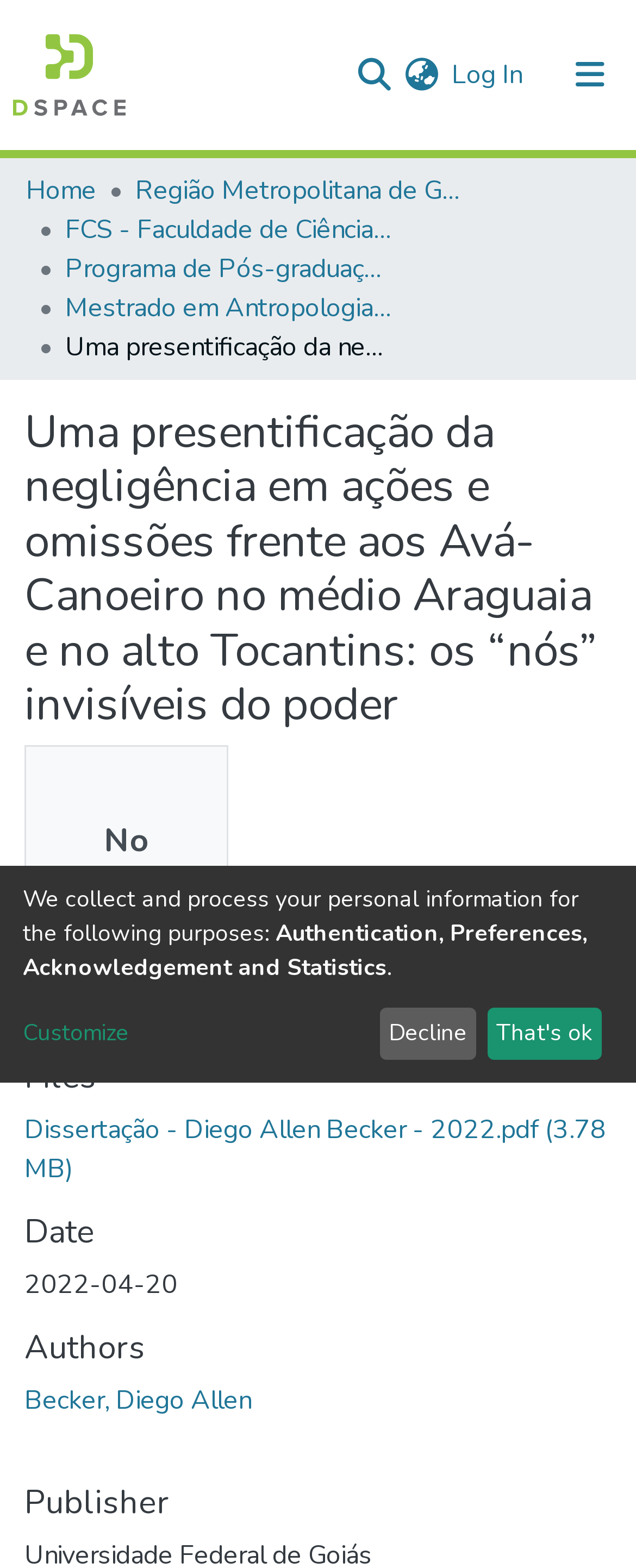Identify the bounding box coordinates of the region that needs to be clicked to carry out this instruction: "Switch language". Provide these coordinates as four float numbers ranging from 0 to 1, i.e., [left, top, right, bottom].

[0.631, 0.035, 0.695, 0.06]